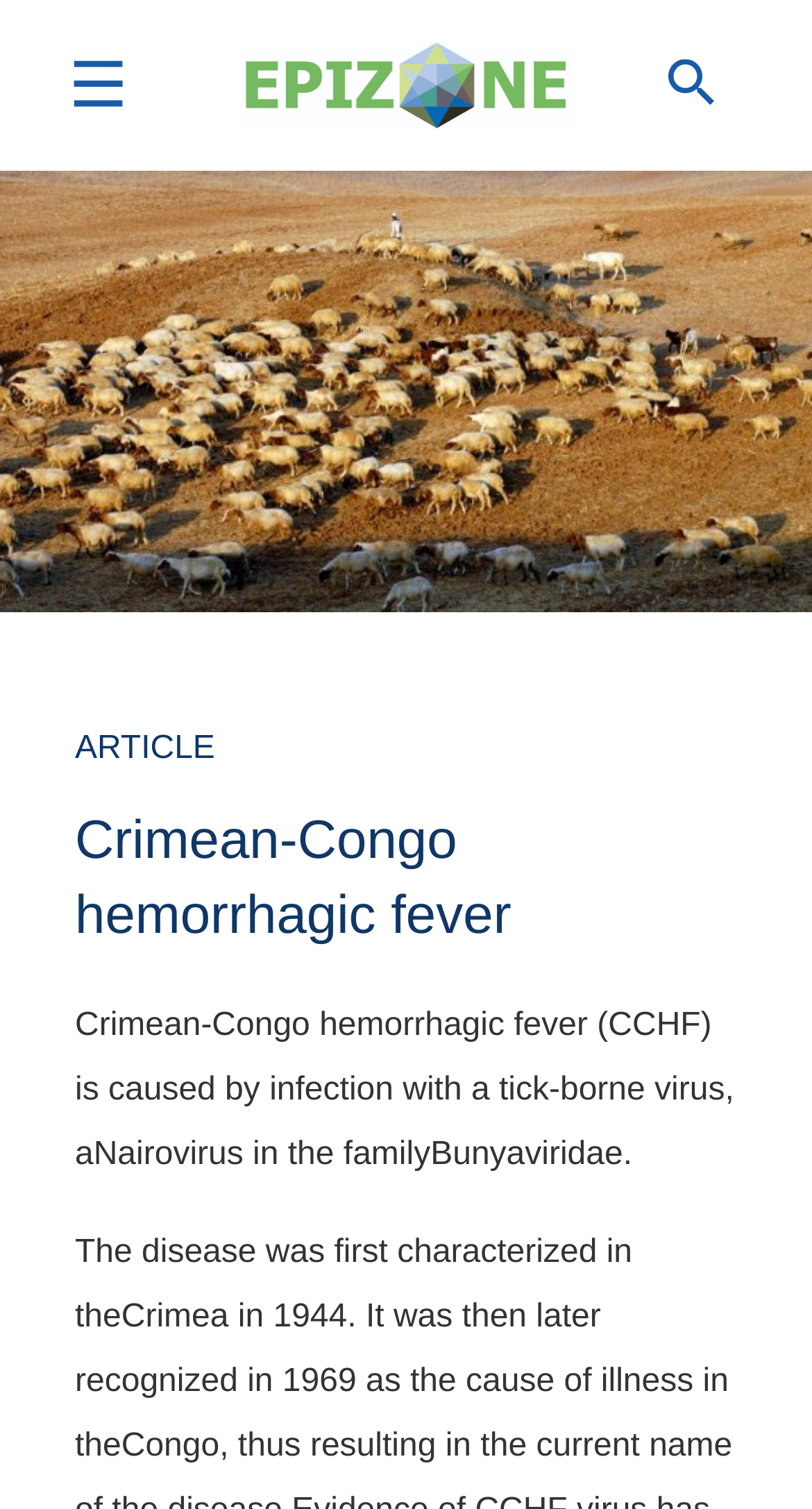Answer the following query concisely with a single word or phrase:
What is the purpose of the button with the image on the top-right corner?

Search